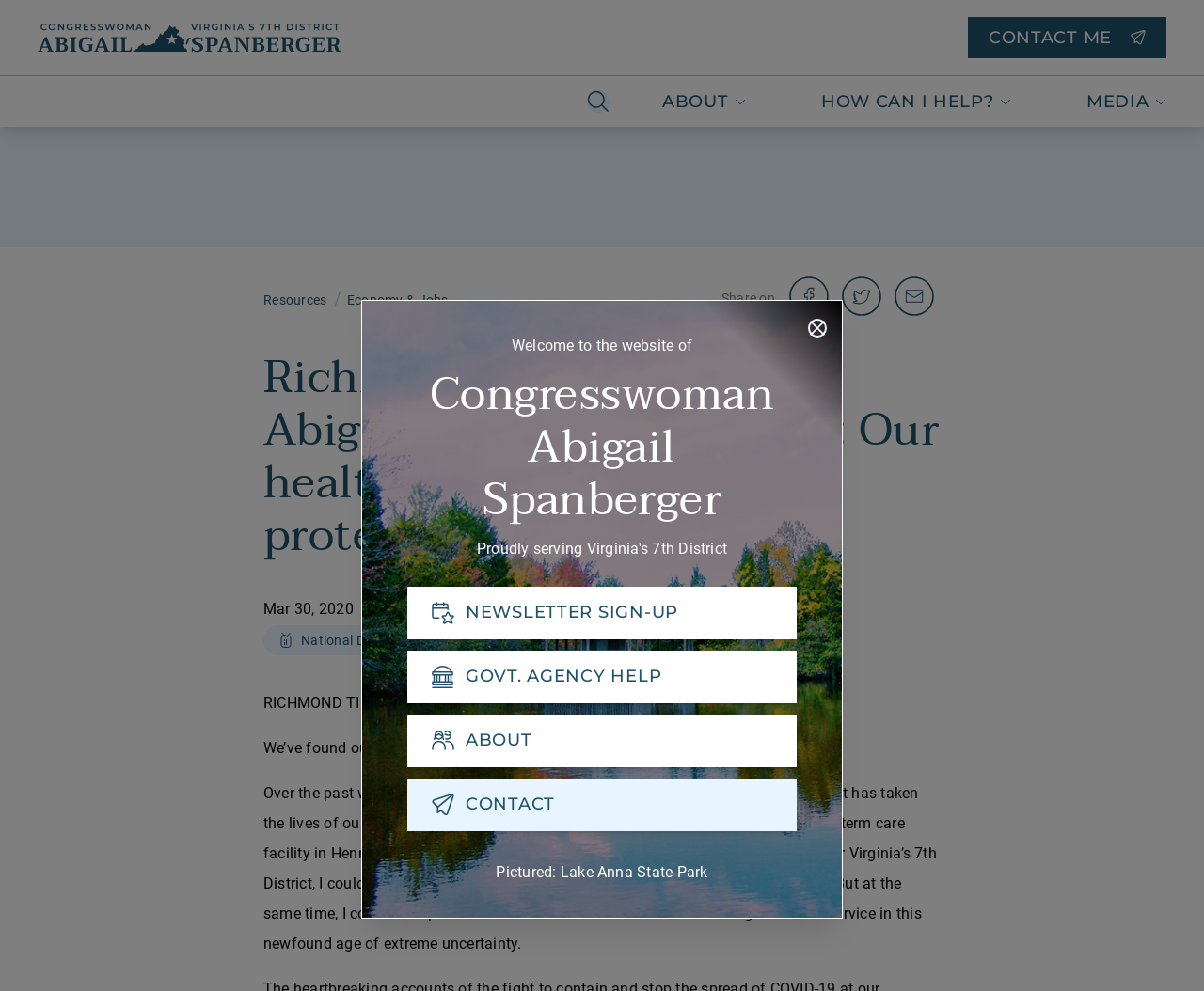Use a single word or phrase to answer the question: 
What is the district number of the congresswoman?

7th